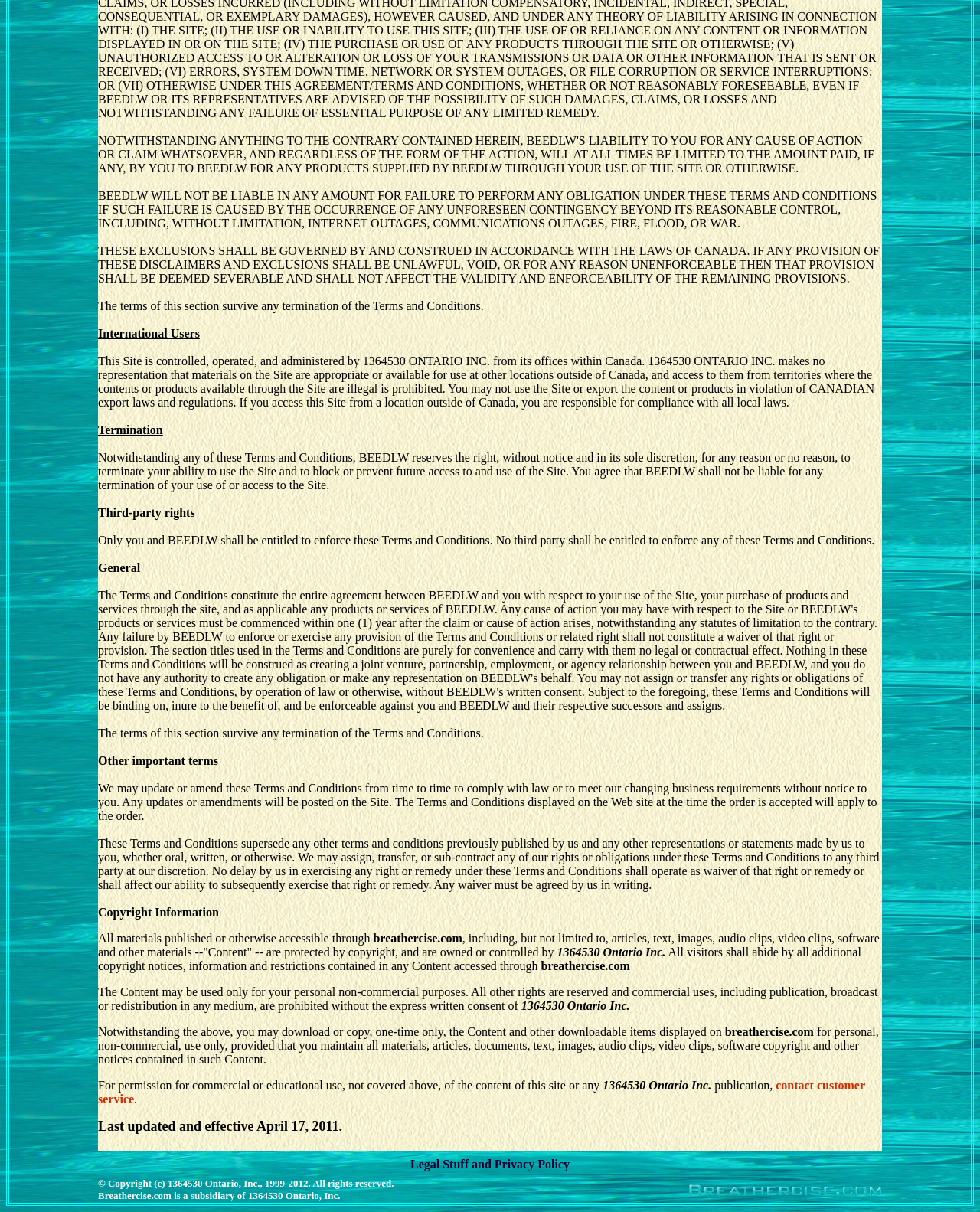Please use the details from the image to answer the following question comprehensively:
What is the purpose of this webpage?

Based on the content of the webpage, it appears to be a Terms and Conditions page, outlining the rules and regulations for using a website or service. The page contains various sections, including disclaimers, exclusions, and copyright information, which suggests that its purpose is to inform users of their rights and responsibilities when using the website.